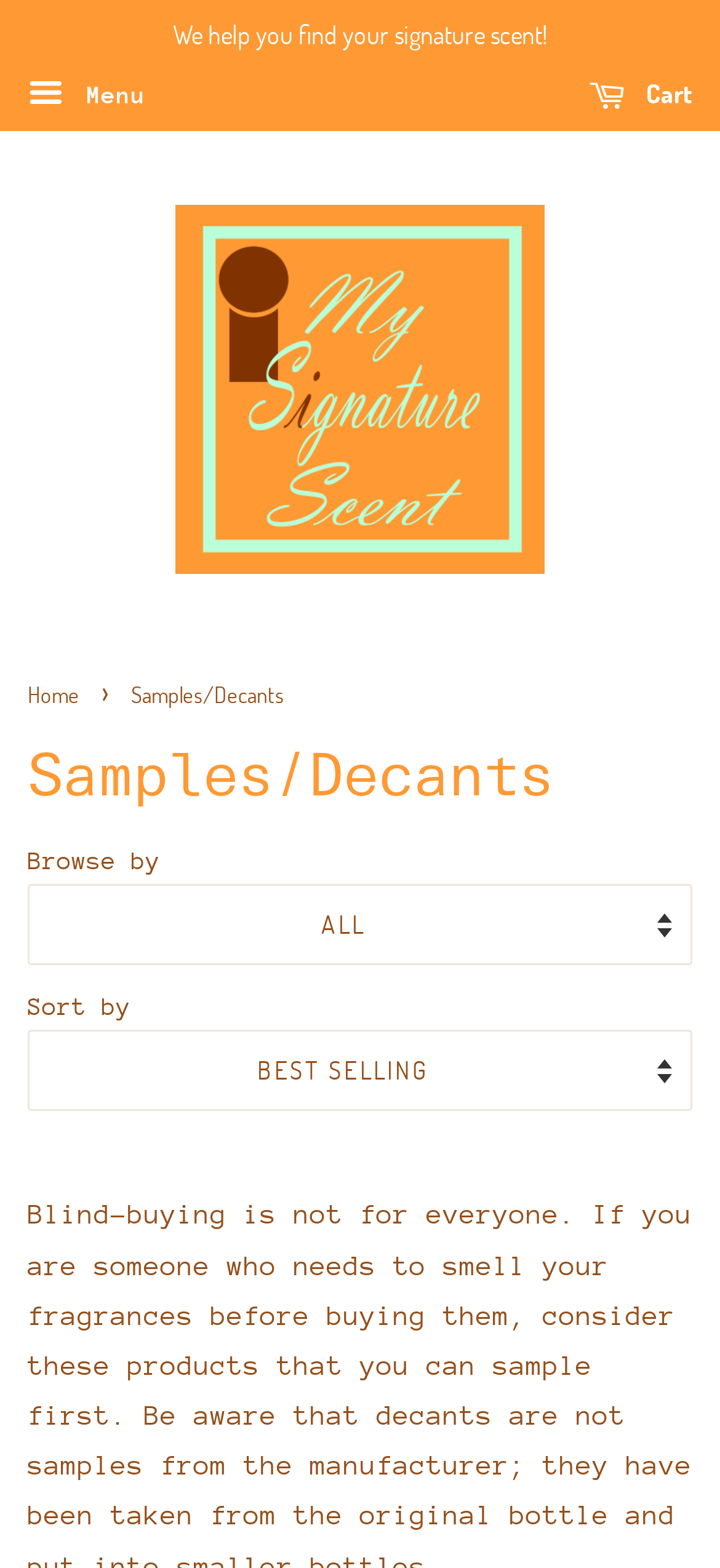From the element description: "Home", extract the bounding box coordinates of the UI element. The coordinates should be expressed as four float numbers between 0 and 1, in the order [left, top, right, bottom].

[0.038, 0.433, 0.123, 0.452]